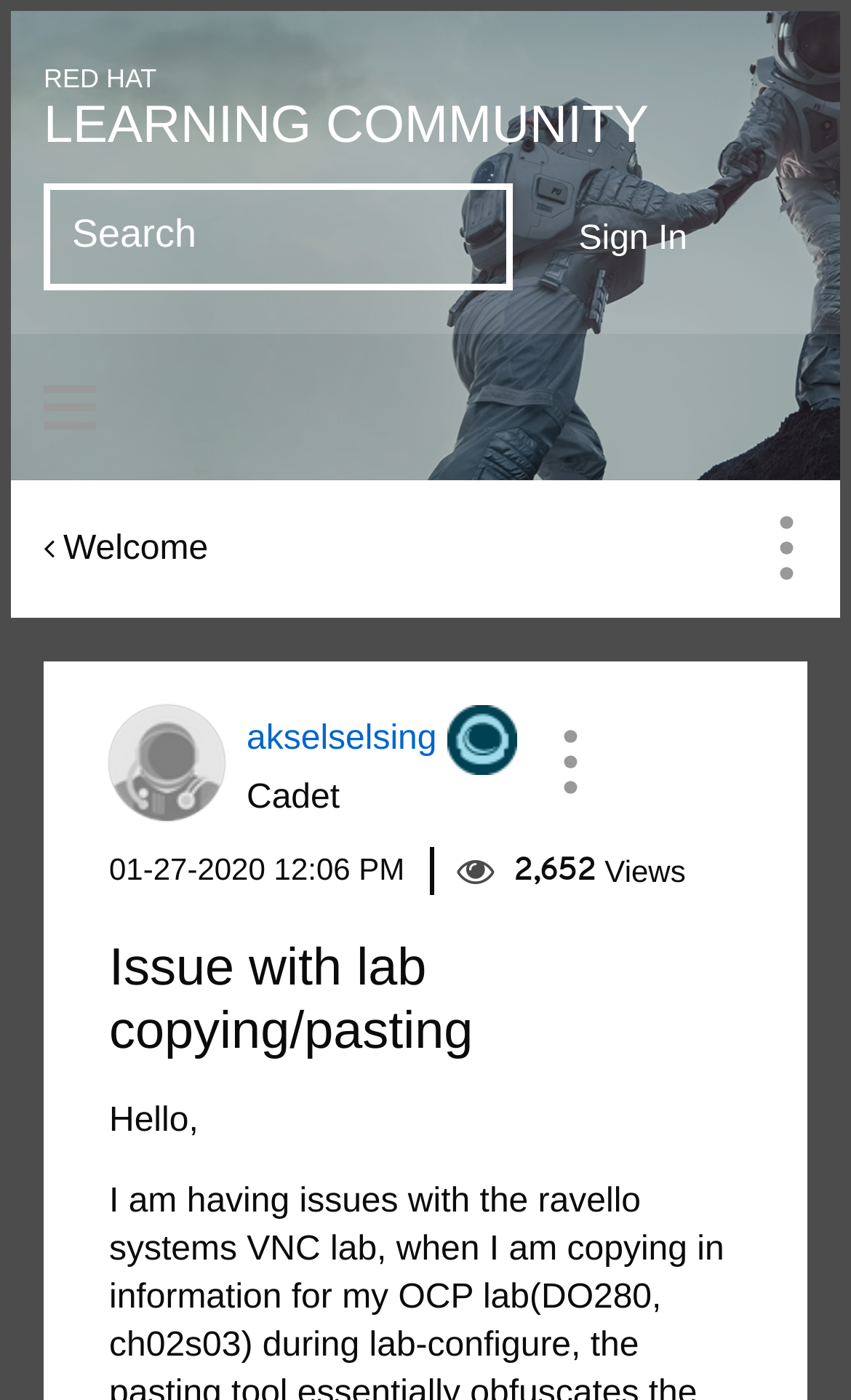Write an extensive caption that covers every aspect of the webpage.

The webpage appears to be a discussion forum or community page, specifically a post about an issue with a lab copying and pasting. At the top left, there is a link to the "Red Hat Learning Community" and a search textbox next to it. On the top right, there is a "Sign In" link and a "Browse" button. Below the search textbox, there is a navigation section with breadcrumbs, which includes a link to the "Welcome" page.

In the main content area, there is a post with the title "Issue with lab copying/pasting" and a profile picture of the user "akselselsing" on the left. Below the profile picture, there is a link to view the user's profile. Next to the profile picture, there is another image, likely a badge or icon, labeled "Cadet". 

The post content starts with the text "Hello," and is followed by a description of the issue the user is experiencing with the Ravello systems VNC lab. The post also includes information about the OCP lab, specifically DO280, chapter 2, section 3, during the lab-configure process.

On the right side of the post, there are several buttons and links, including a "Show post option menu" button, a "Posted on" section with the date and time "01-27-2020 12:06 PM", and a section showing the number of views, "2,652", with a label "Views".